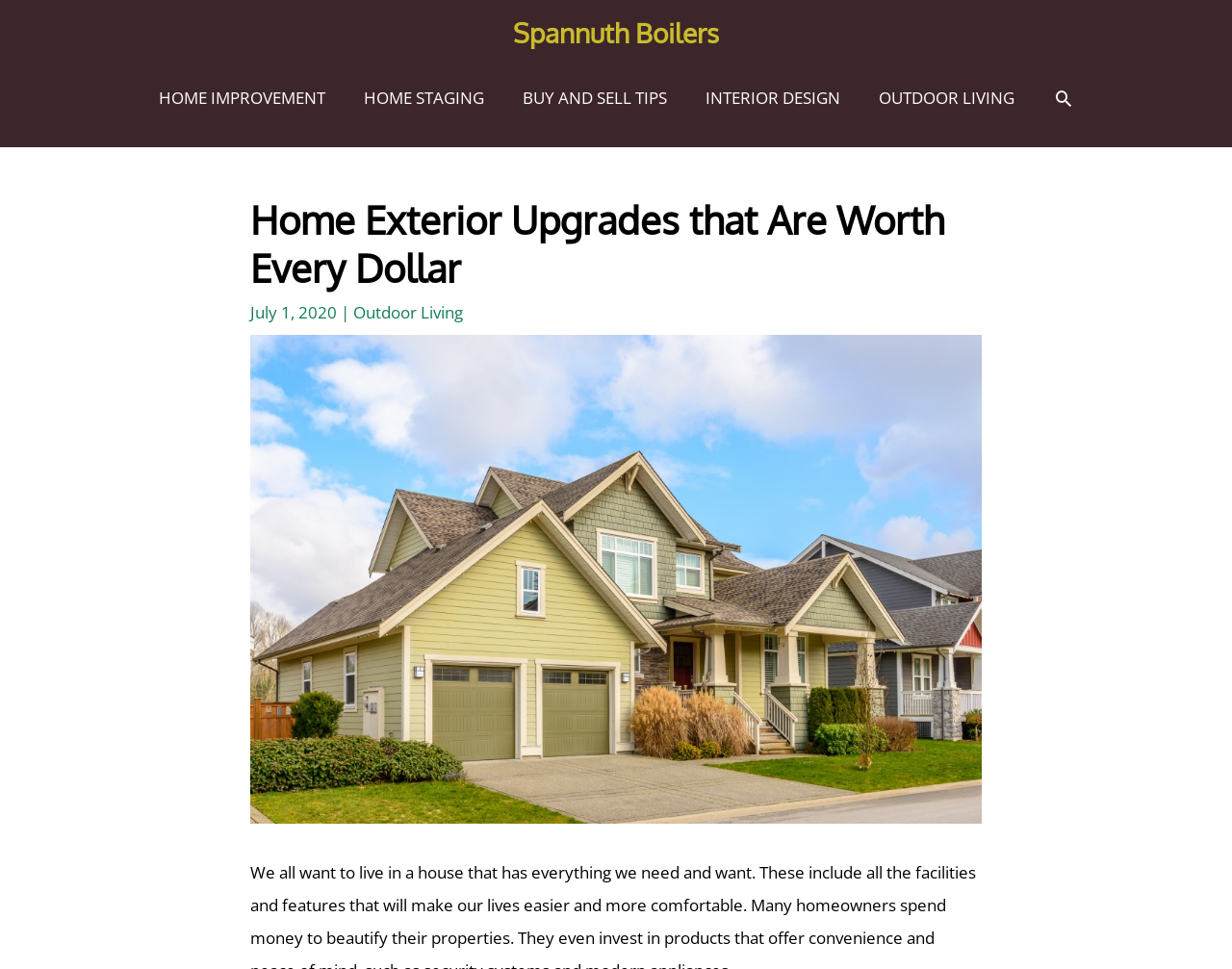What is the date of the article?
Could you please answer the question thoroughly and with as much detail as possible?

The date of the article can be found below the main heading, where it is written 'July 1, 2020'.